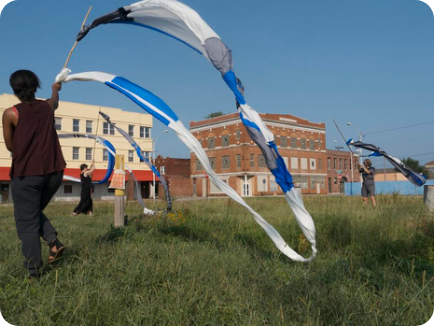Answer the question using only one word or a concise phrase: What is the background of the scene?

A modest historic building